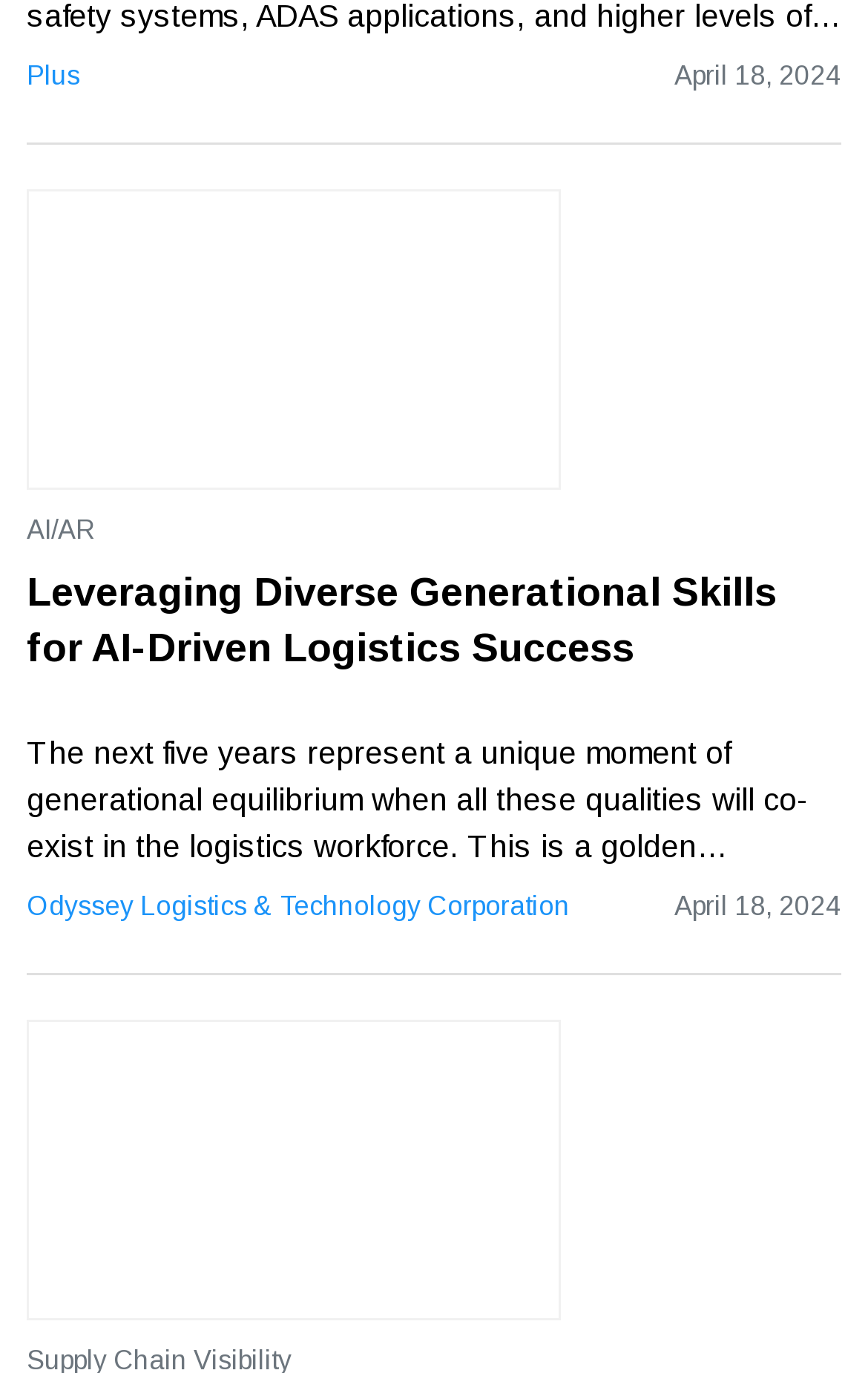Please determine the bounding box coordinates of the element's region to click in order to carry out the following instruction: "Read the article 'Leveraging Diverse Generational Skills for AI-Driven Logistics Success'". The coordinates should be four float numbers between 0 and 1, i.e., [left, top, right, bottom].

[0.031, 0.412, 0.969, 0.522]